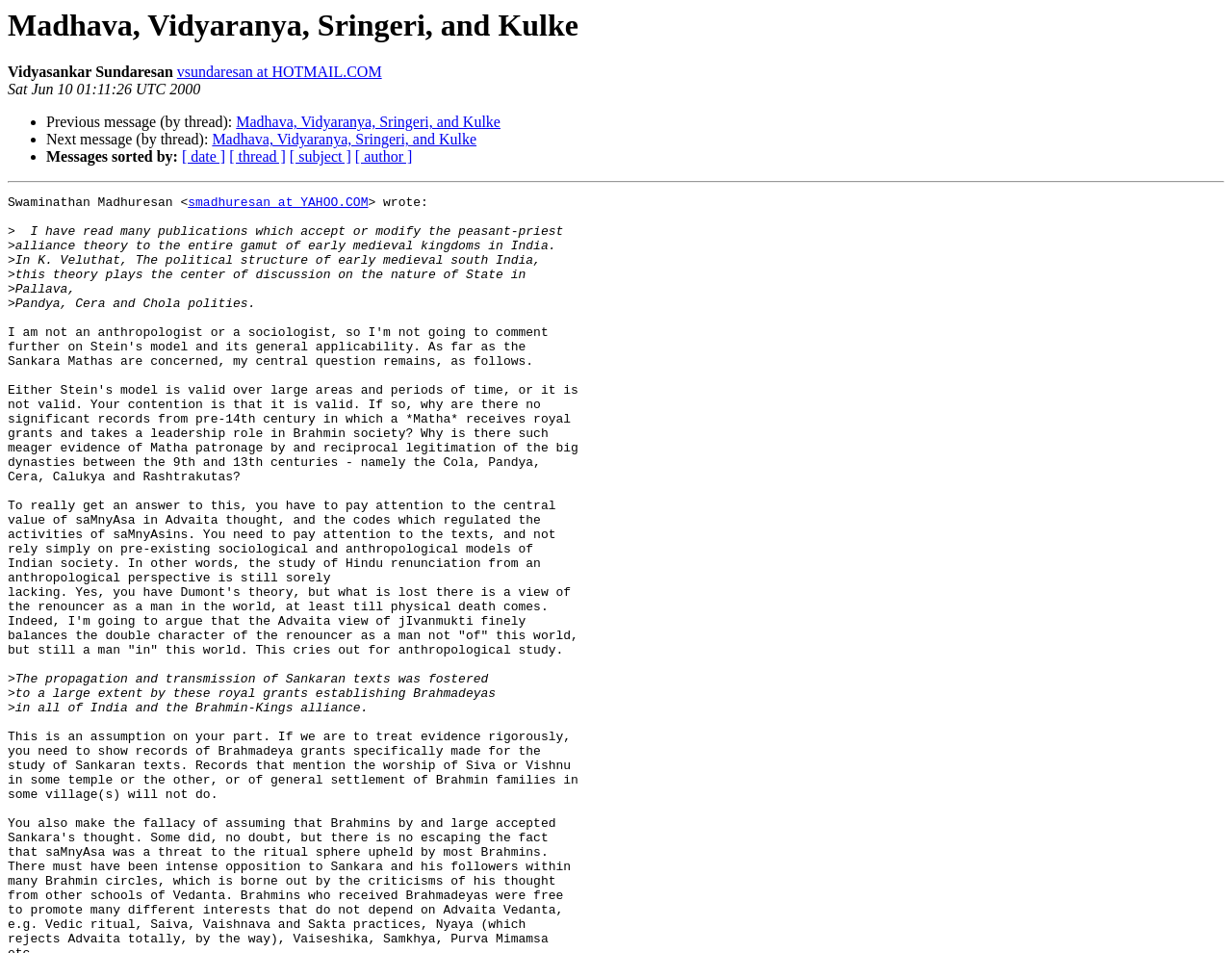Please predict the bounding box coordinates of the element's region where a click is necessary to complete the following instruction: "View previous message in the thread". The coordinates should be represented by four float numbers between 0 and 1, i.e., [left, top, right, bottom].

[0.192, 0.12, 0.406, 0.137]